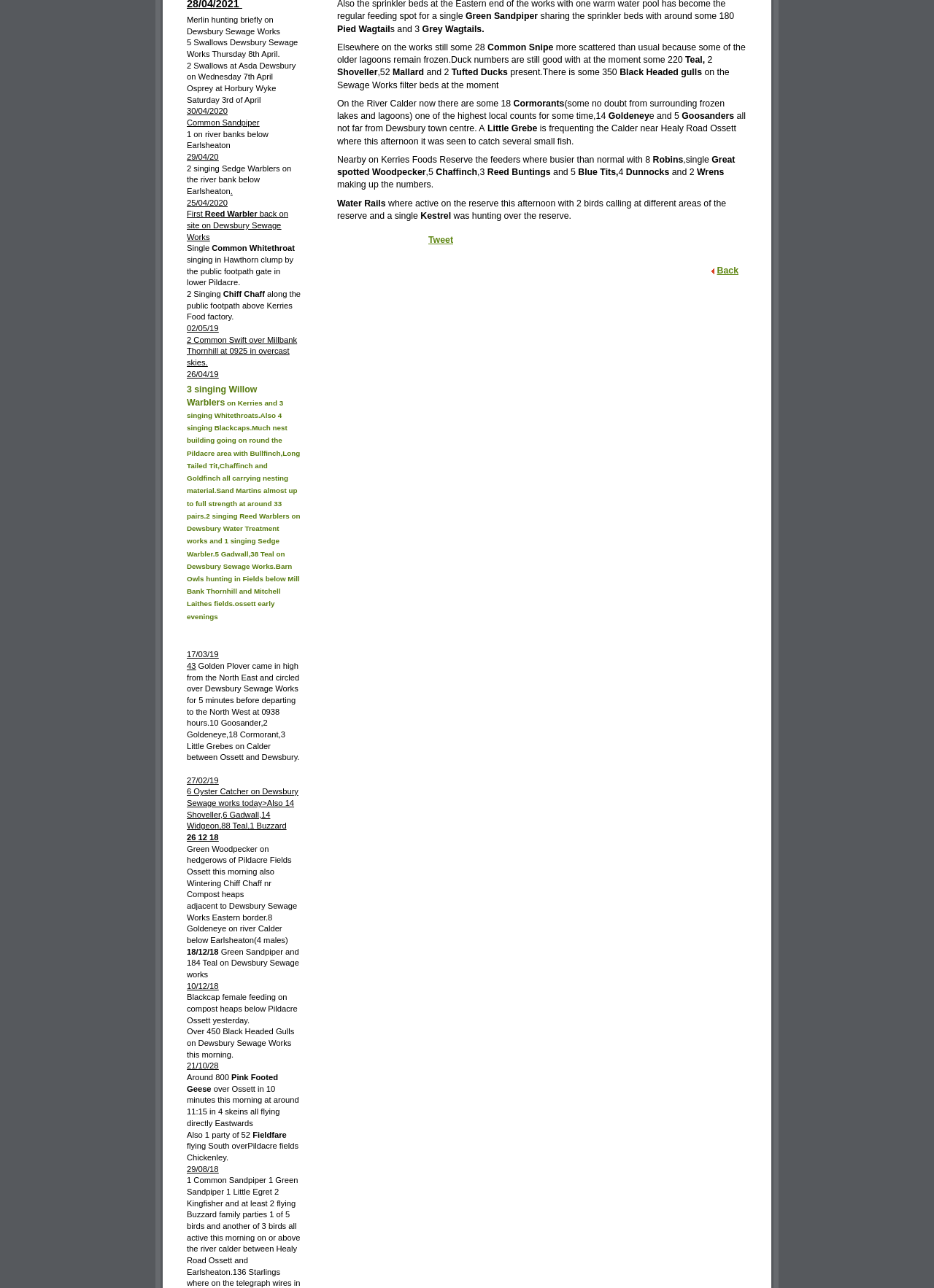Identify the bounding box of the UI component described as: "Tweet".

[0.459, 0.182, 0.485, 0.19]